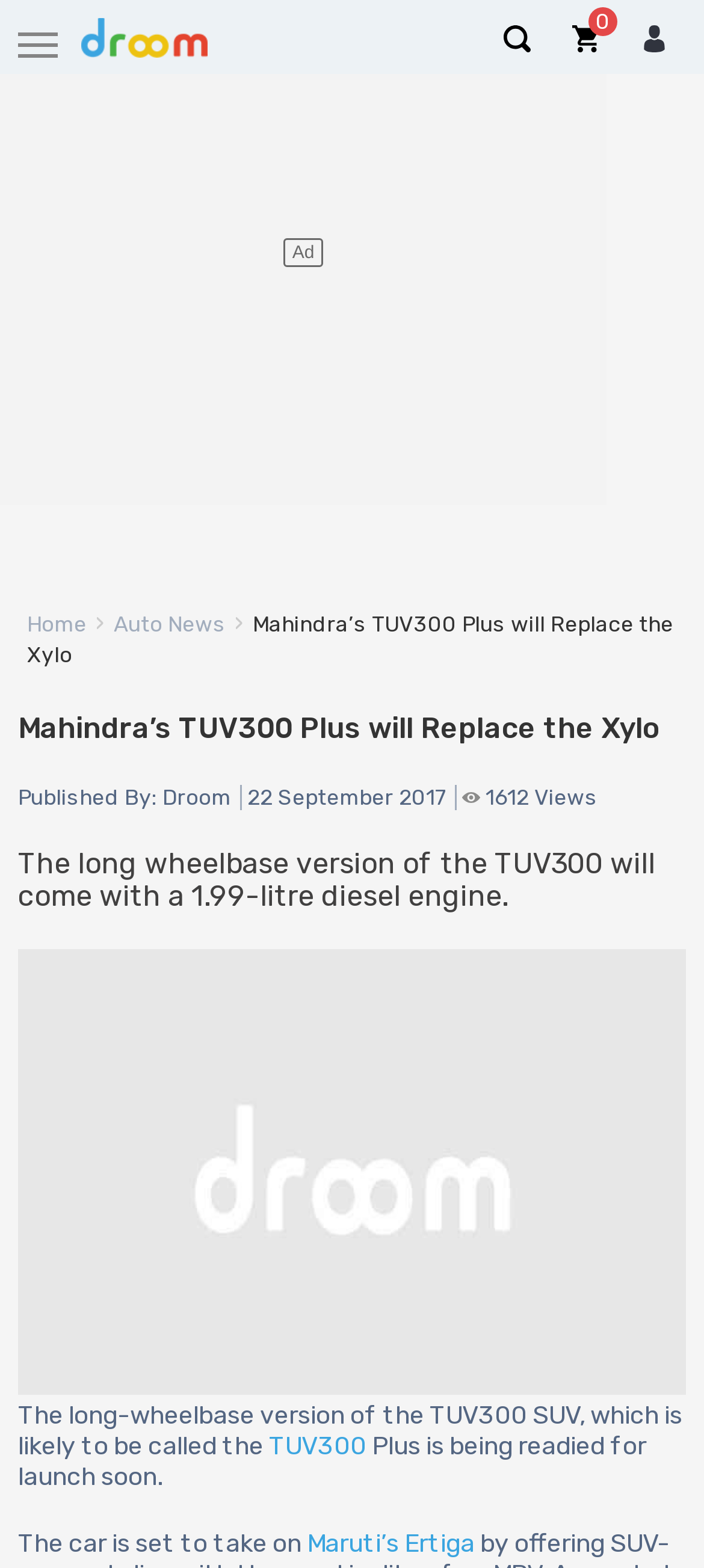Respond concisely with one word or phrase to the following query:
What is the date of the article?

22 September 2017